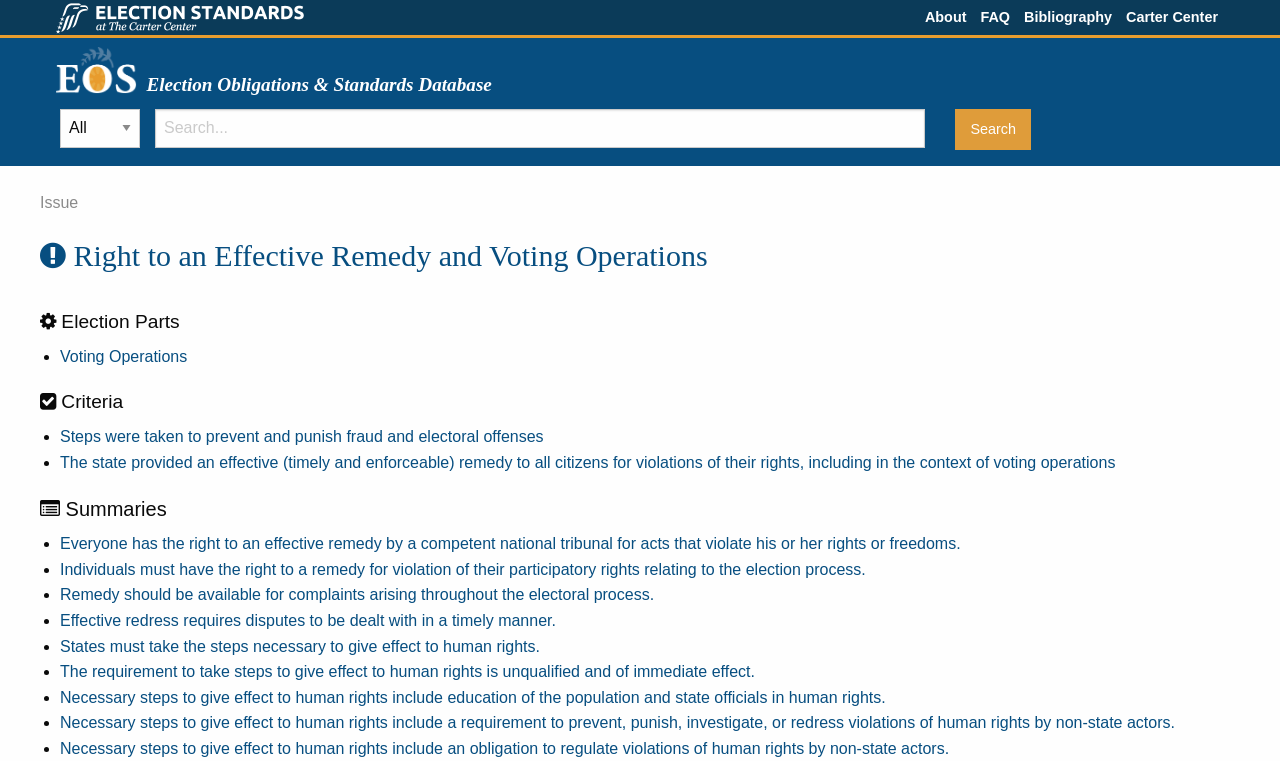Please determine the bounding box coordinates of the clickable area required to carry out the following instruction: "Read about steps to prevent and punish fraud and electoral offenses". The coordinates must be four float numbers between 0 and 1, represented as [left, top, right, bottom].

[0.047, 0.562, 0.425, 0.585]